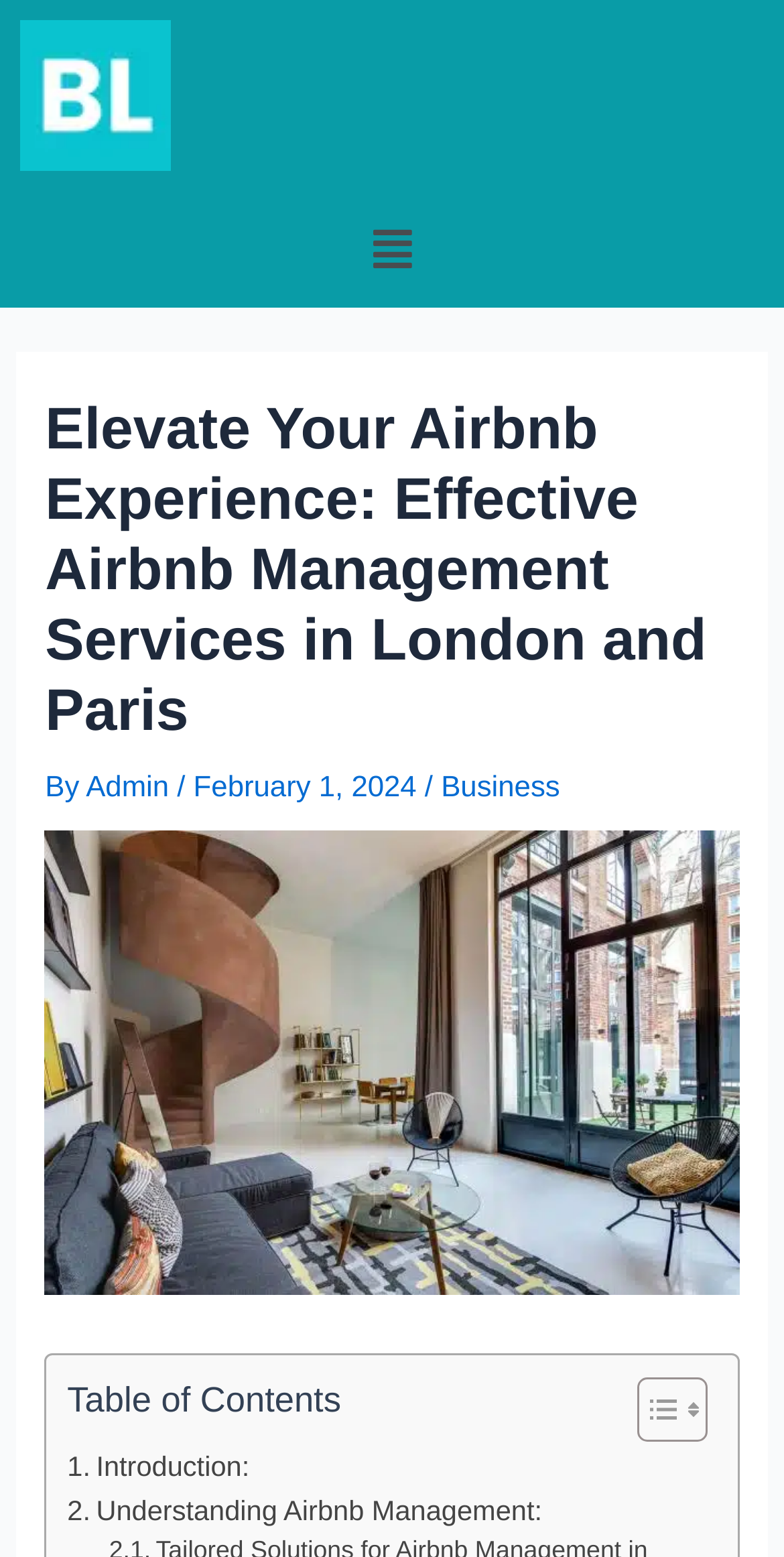Please determine the main heading text of this webpage.

Elevate Your Airbnb Experience: Effective Airbnb Management Services in London and Paris